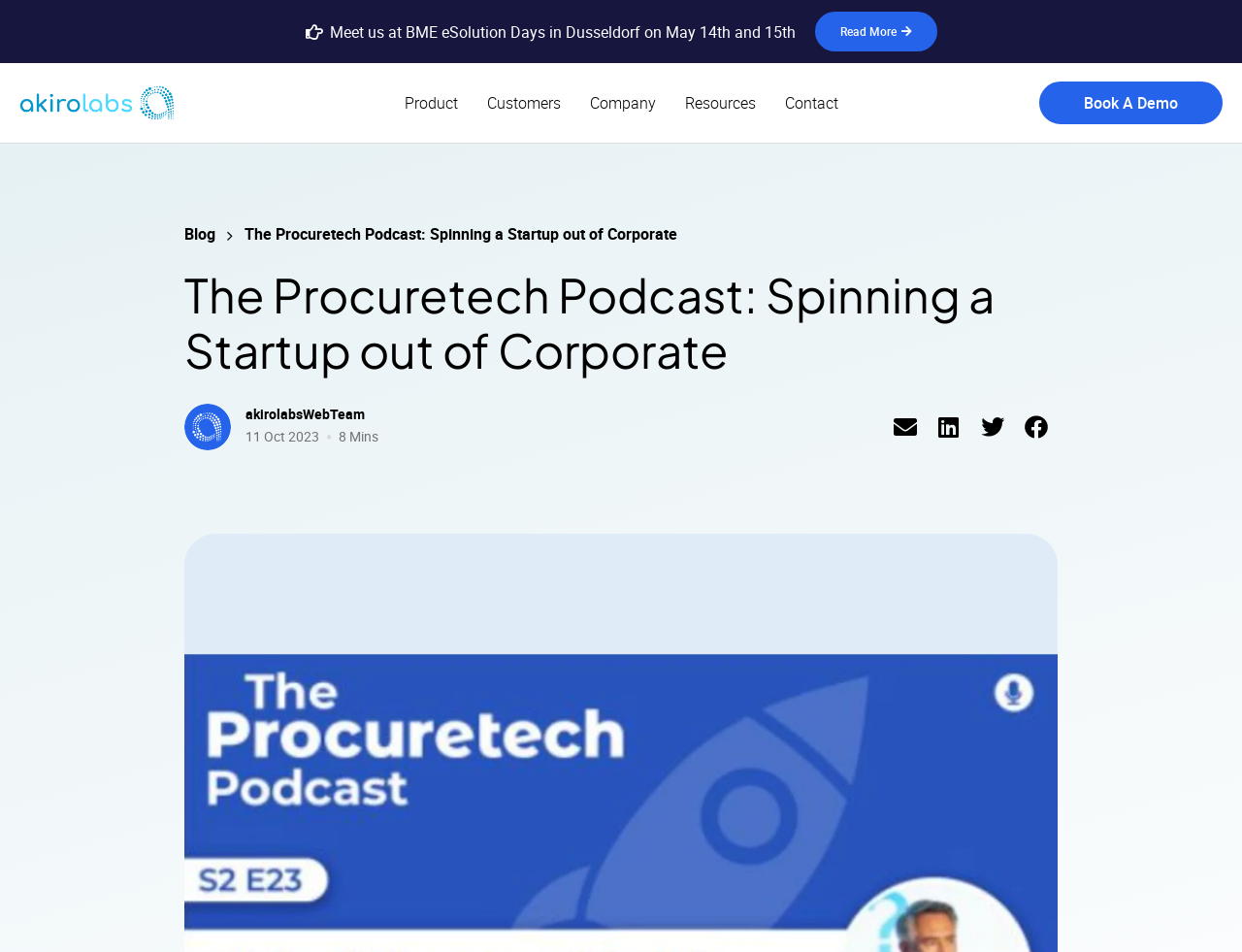Please determine the bounding box coordinates of the element to click in order to execute the following instruction: "Listen to the podcast". The coordinates should be four float numbers between 0 and 1, specified as [left, top, right, bottom].

[0.148, 0.28, 0.852, 0.398]